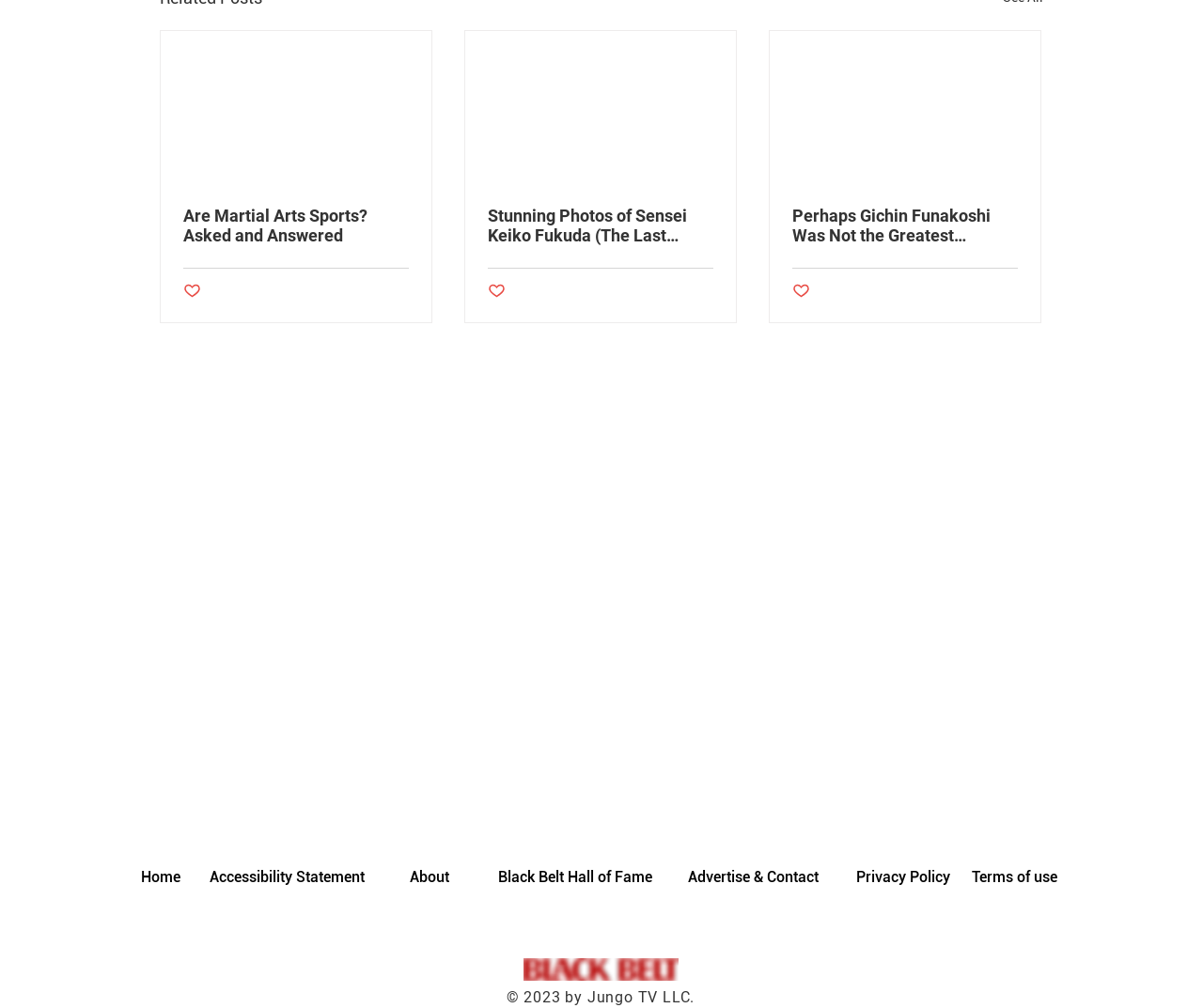Locate the bounding box coordinates of the clickable region necessary to complete the following instruction: "Go to the Home page". Provide the coordinates in the format of four float numbers between 0 and 1, i.e., [left, top, right, bottom].

[0.117, 0.861, 0.15, 0.879]